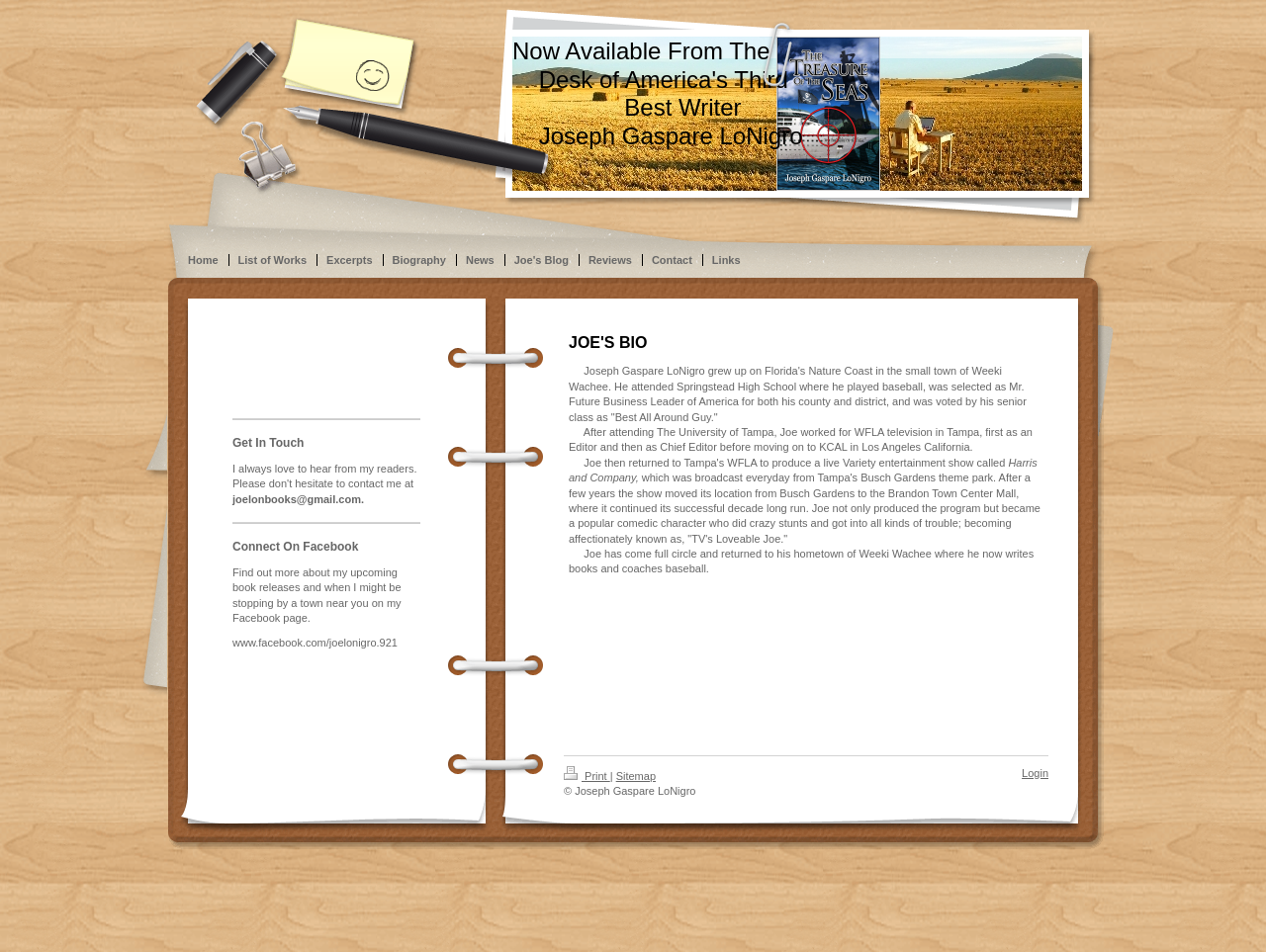Determine the bounding box coordinates for the UI element with the following description: "List of Works". The coordinates should be four float numbers between 0 and 1, represented as [left, top, right, bottom].

[0.18, 0.264, 0.25, 0.281]